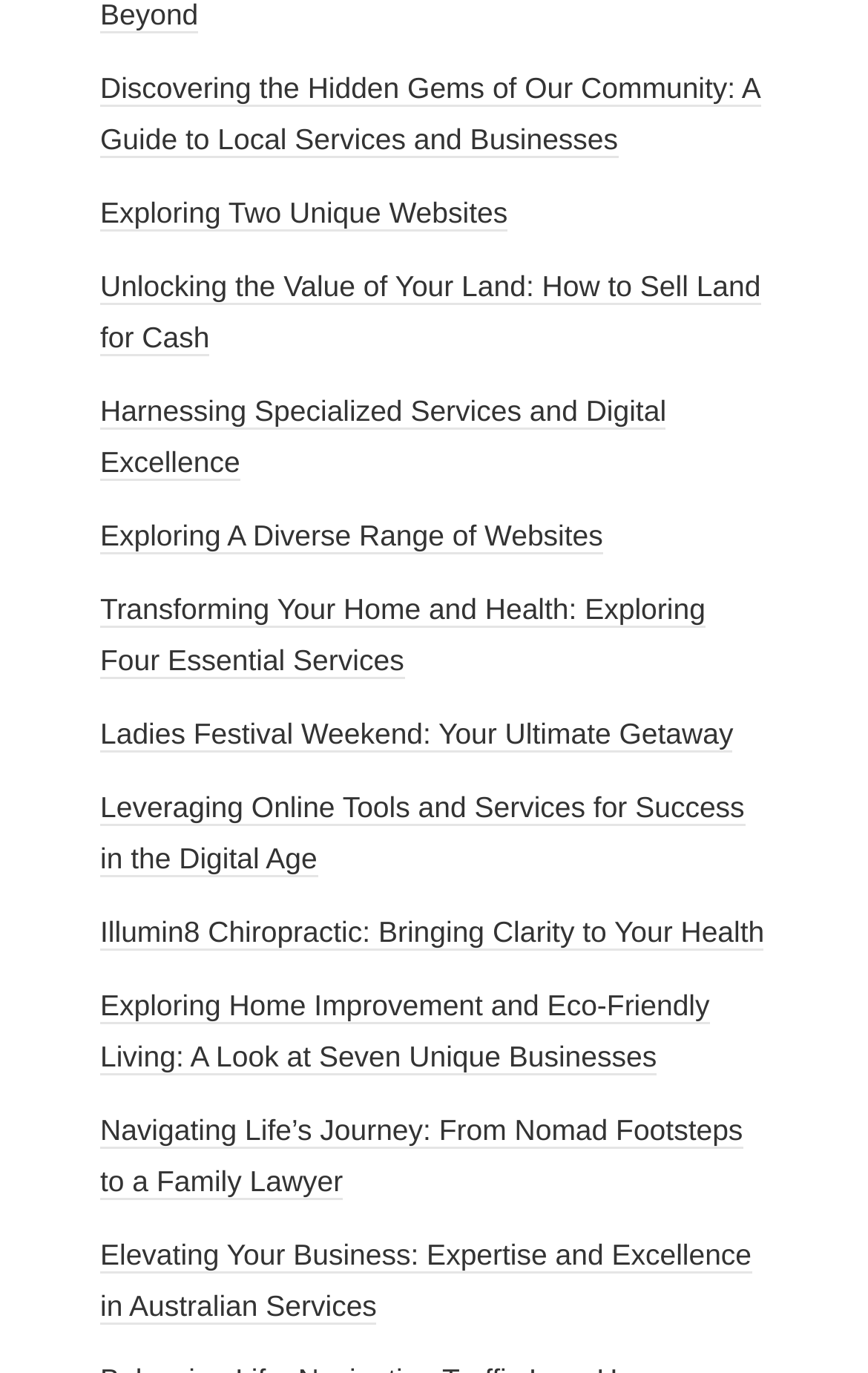Identify the bounding box coordinates for the element you need to click to achieve the following task: "Read about discovering hidden gems in the community". The coordinates must be four float values ranging from 0 to 1, formatted as [left, top, right, bottom].

[0.115, 0.052, 0.877, 0.116]